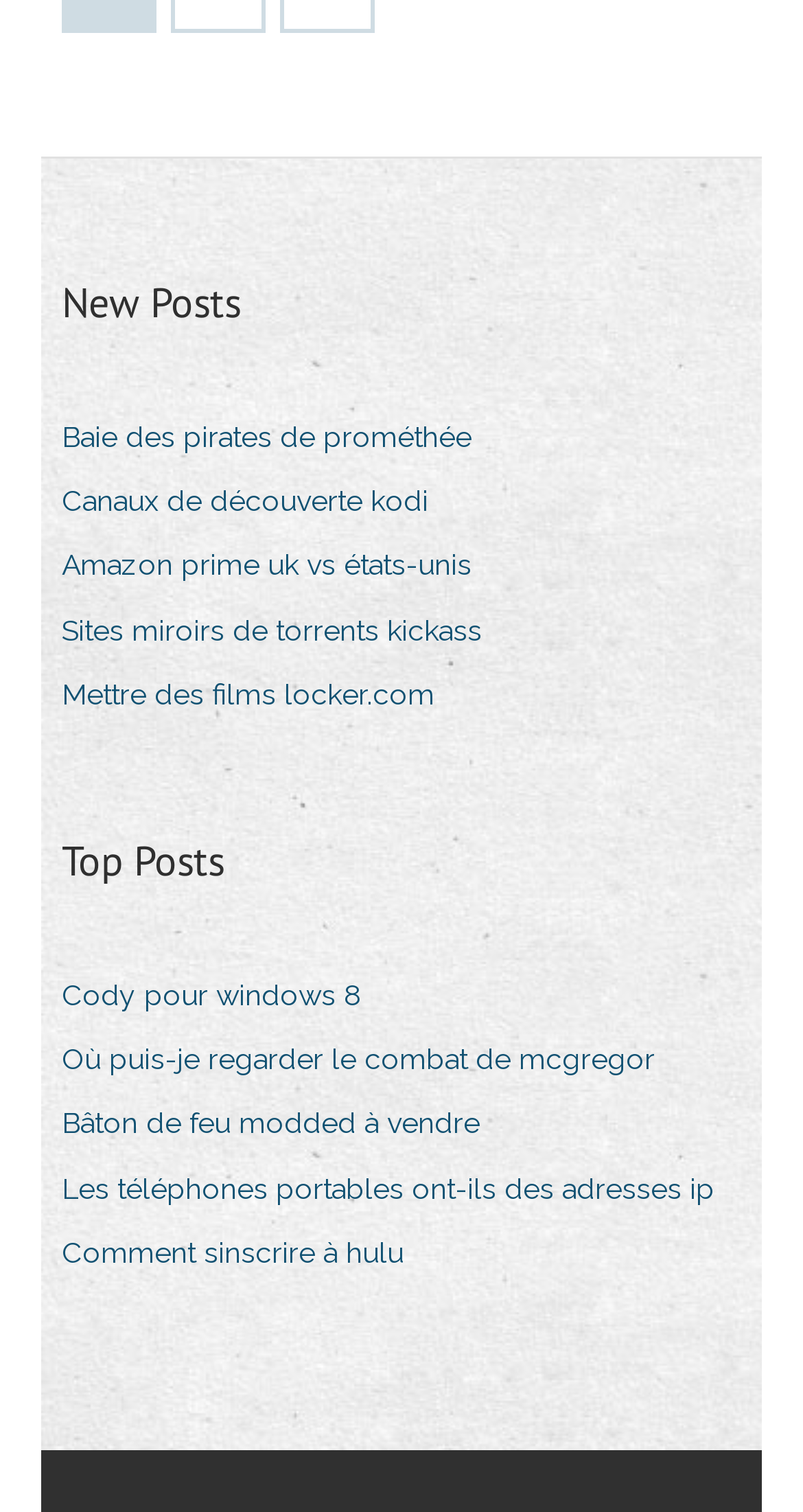Pinpoint the bounding box coordinates of the area that must be clicked to complete this instruction: "Explore top posts".

[0.077, 0.549, 0.279, 0.59]